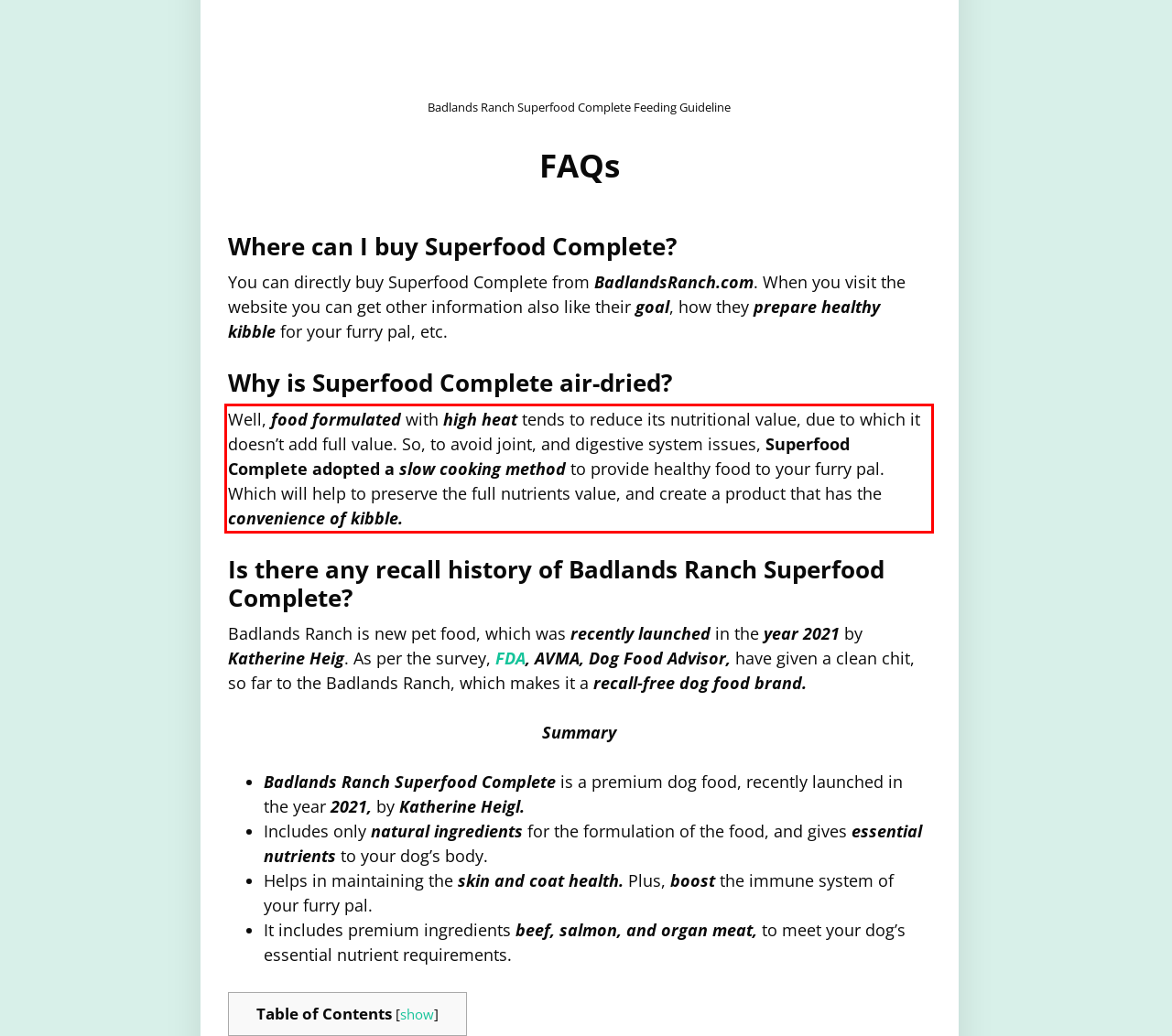There is a UI element on the webpage screenshot marked by a red bounding box. Extract and generate the text content from within this red box.

Well, food formulated with high heat tends to reduce its nutritional value, due to which it doesn’t add full value. So, to avoid joint, and digestive system issues, Superfood Complete adopted a slow cooking method to provide healthy food to your furry pal. Which will help to preserve the full nutrients value, and create a product that has the convenience of kibble.